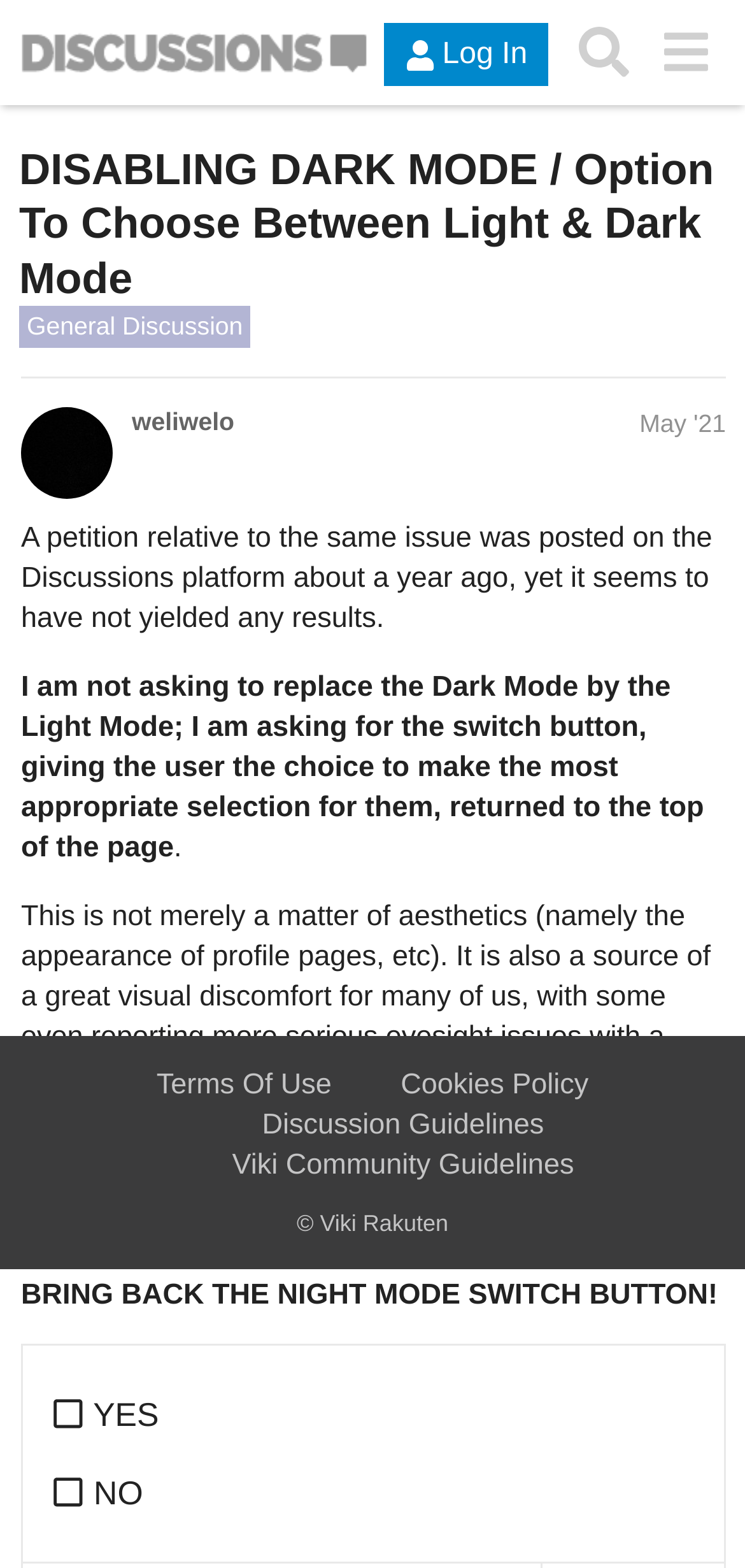Provide an in-depth caption for the webpage.

The webpage is a discussion forum page on Viki Discussions, with a focus on a petition related to the Dark Mode feature. At the top, there is a header section with a logo image and a link to "Viki Discussions" on the left, and buttons for "Log In" and "Search" on the right. Below the header, there is a heading that reads "DISABLING DARK MODE / Option To Choose Between Light & Dark Mode" with a link to the same title.

The main content of the page is a discussion thread, with the original post at the top. The post is written by a user named "weliwelo" and is dated May 5, 2021. The post discusses a petition related to the Dark Mode feature, which was posted on the Discussions platform about a year ago but has not yielded any results. The user is asking for a switch button to be returned to the top of the page, allowing users to choose between Light and Dark Mode.

Below the original post, there are several paragraphs of text that elaborate on the issue, including the impact of Dark Mode on visual comfort and eyesight. The text is followed by a bold statement "BRING BACK THE NIGHT MODE SWITCH BUTTON!" and two list items, "YES" and "NO", which appear to be a poll or survey.

At the bottom of the page, there are several links to terms and guidelines, including "Terms Of Use", "Cookies Policy", "Discussion Guidelines", and "Viki Community Guidelines". There is also a copyright notice that reads "© Viki Rakuten".